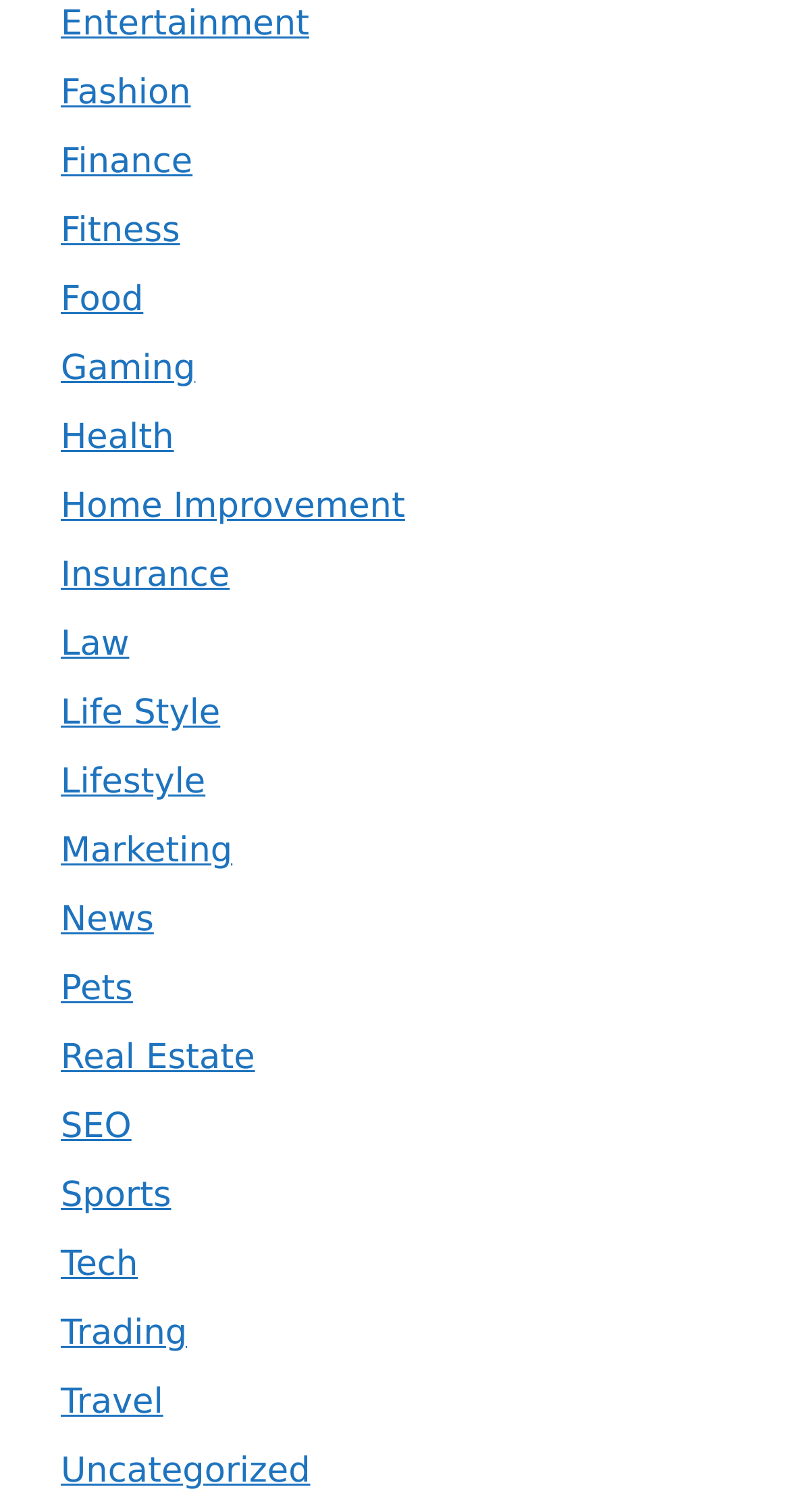Please mark the clickable region by giving the bounding box coordinates needed to complete this instruction: "Read News".

[0.077, 0.596, 0.195, 0.623]